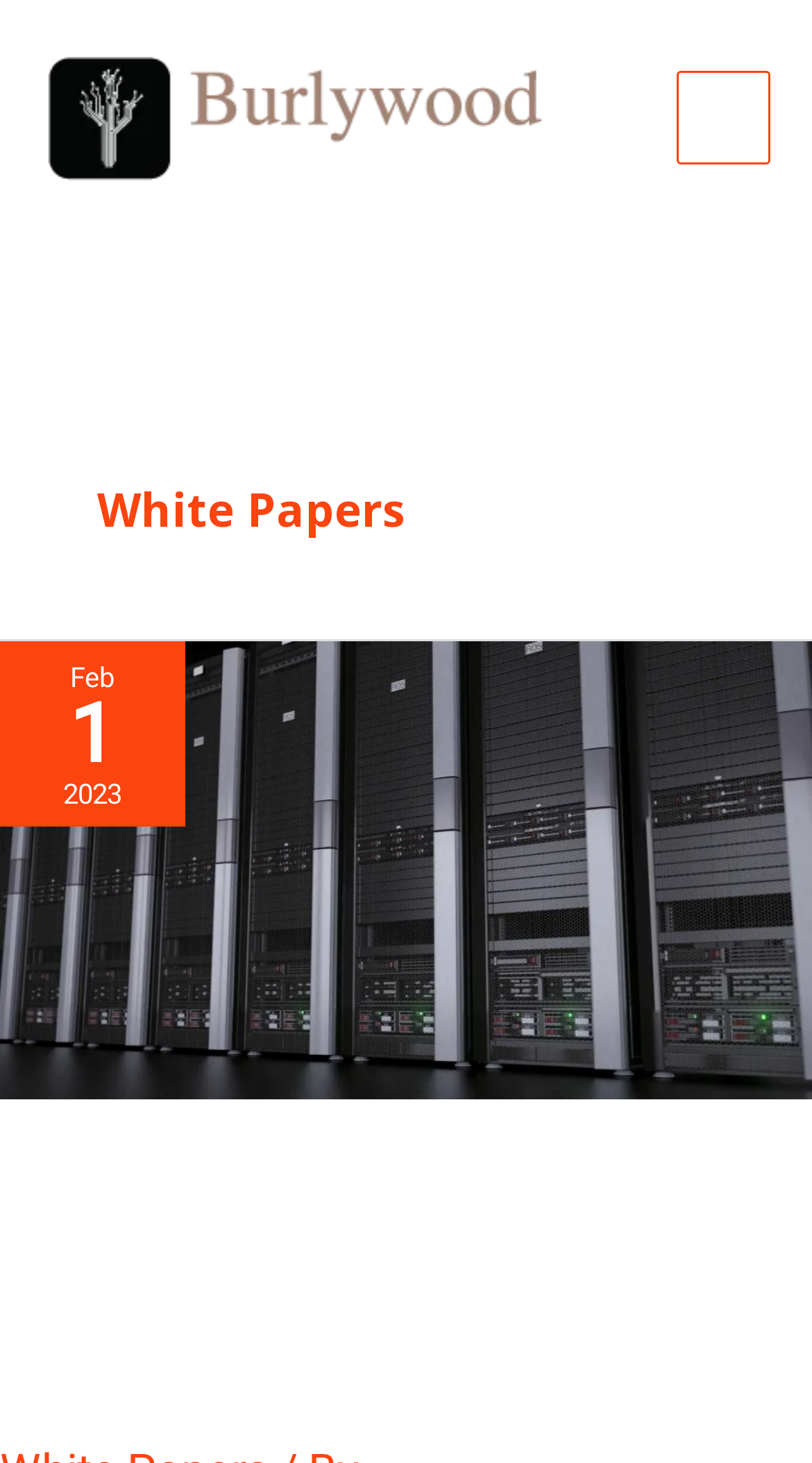What is the topic of the first white paper?
Using the details shown in the screenshot, provide a comprehensive answer to the question.

I looked at the first link under the 'White Papers' heading, which is 'Server Room'. This suggests that the topic of the first white paper is related to server rooms.